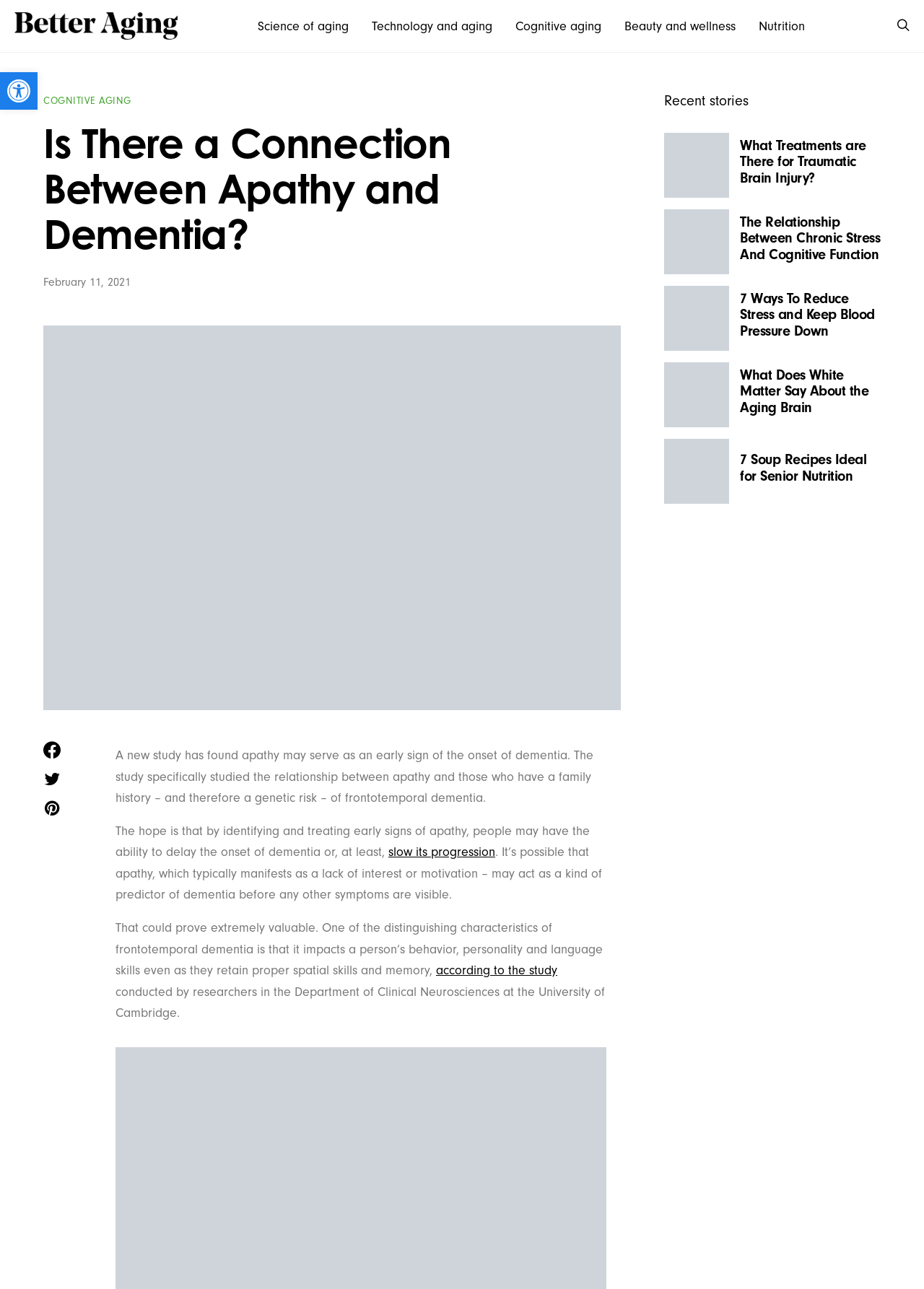Identify the bounding box for the UI element that is described as follows: "slow its progression".

[0.42, 0.655, 0.536, 0.666]